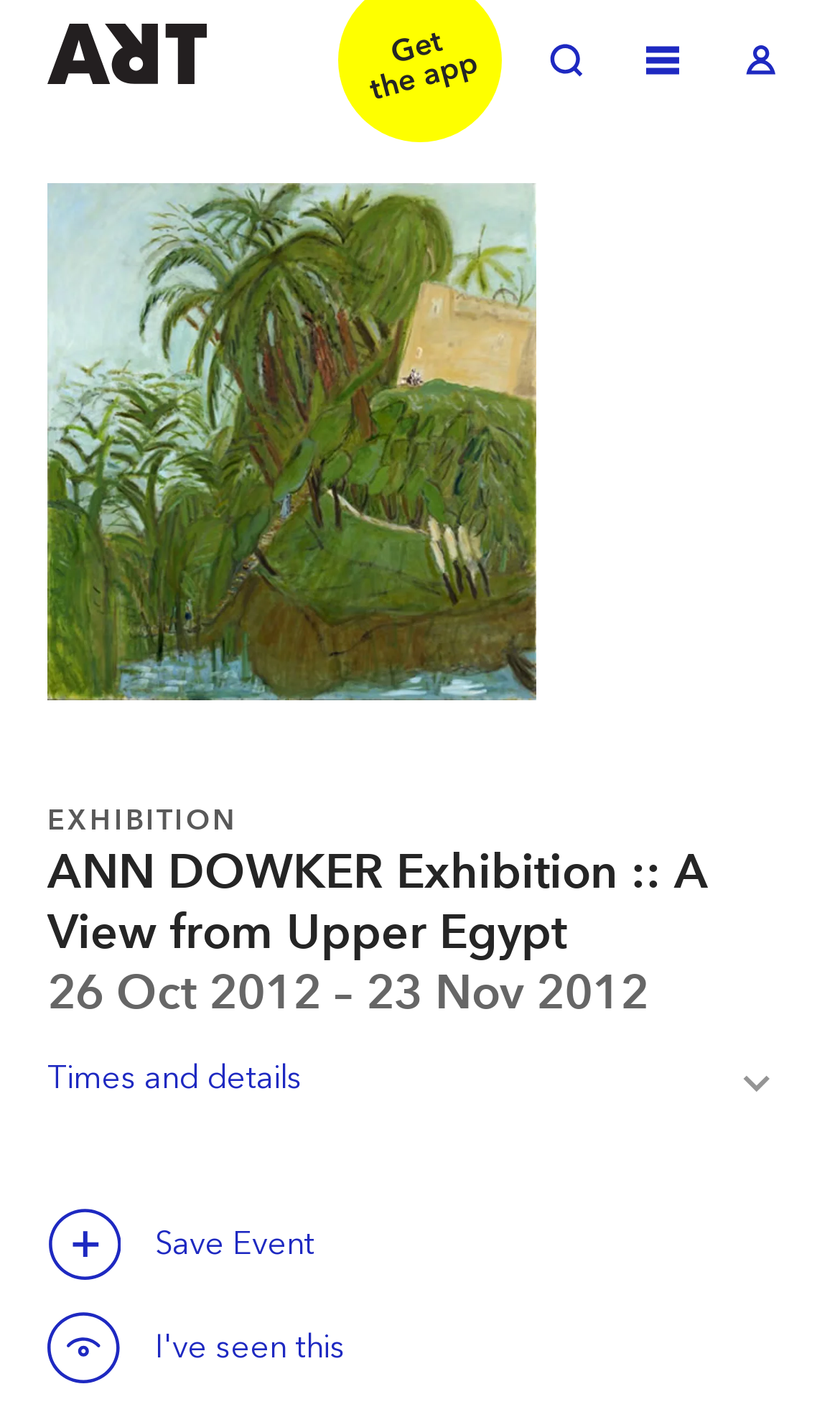Respond to the question with just a single word or phrase: 
How many buttons are there on the page?

4